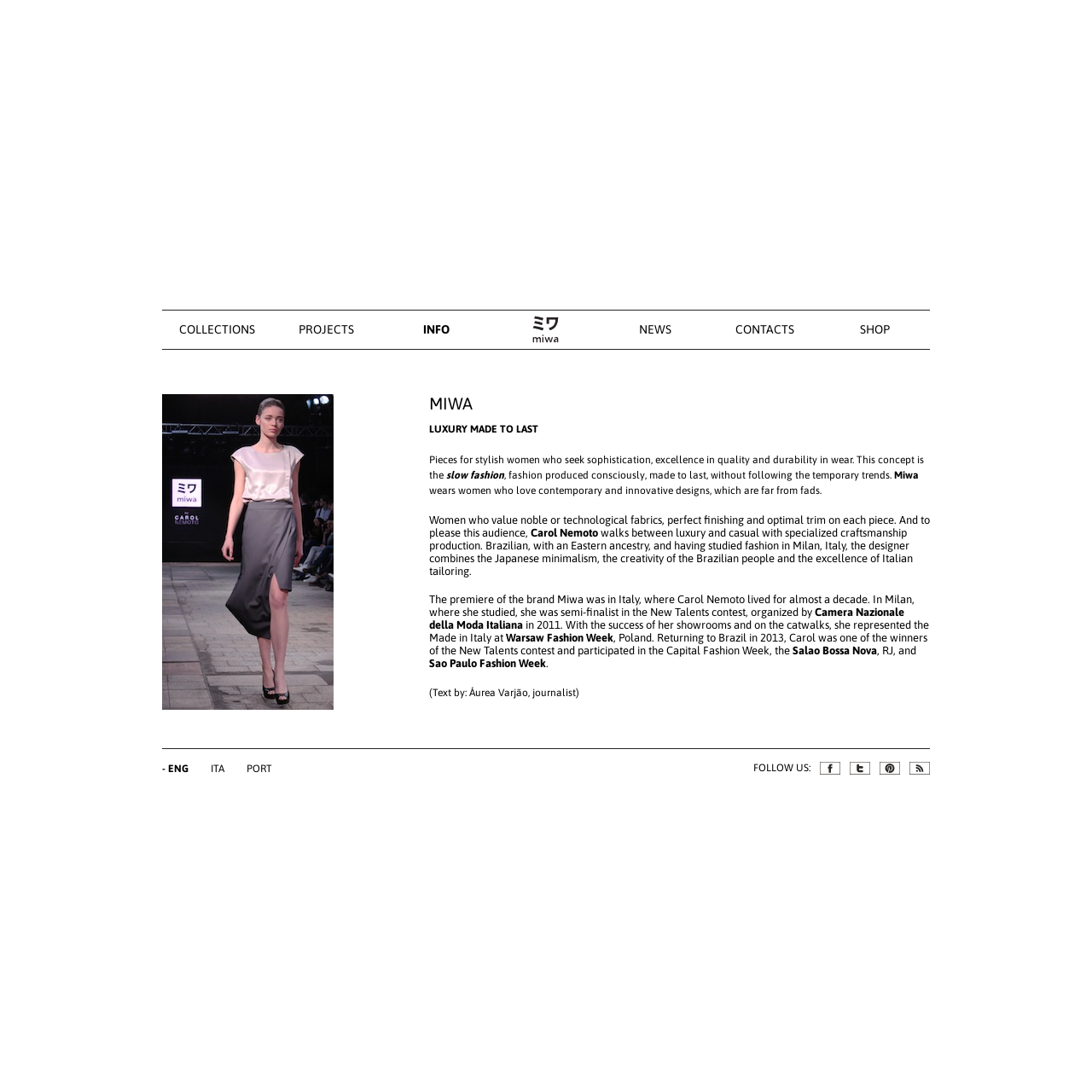Generate a thorough explanation of the webpage's elements.

The webpage is about Miwa, a luxury fashion brand created by Carol Nemoto. At the top, there are seven navigation links: COLLECTIONS, PROJECTS, INFO, Miwa Project, NEWS, CONTACTS, and SHOP. Below these links, there is a large heading "MIWA" followed by a tagline "LUXURY MADE TO LAST". 

The main content of the page is a descriptive text about the brand's philosophy and its creator, Carol Nemoto. The text is divided into several paragraphs, explaining the brand's focus on slow fashion, high-quality materials, and innovative designs. It also provides a brief biography of Carol Nemoto, including her background, education, and career milestones in the fashion industry.

On the top-right side of the page, there is an image related to the Miwa Project. At the bottom of the page, there are links to the brand's social media profiles, including Facebook, Twitter, Pinterest, and Feed, as well as a language selection menu with options for English, Italian, and Portuguese.